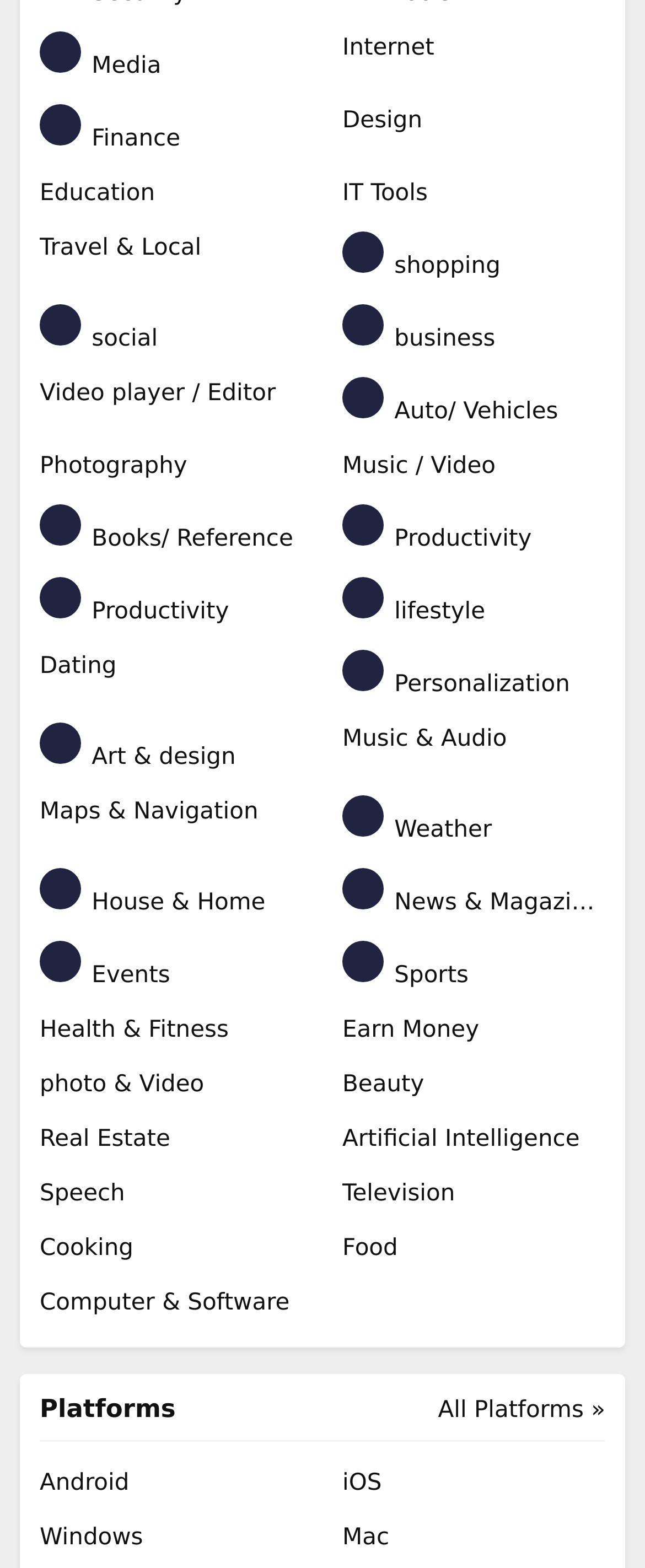Find the bounding box coordinates of the element's region that should be clicked in order to follow the given instruction: "Select Finance". The coordinates should consist of four float numbers between 0 and 1, i.e., [left, top, right, bottom].

[0.062, 0.067, 0.469, 0.1]